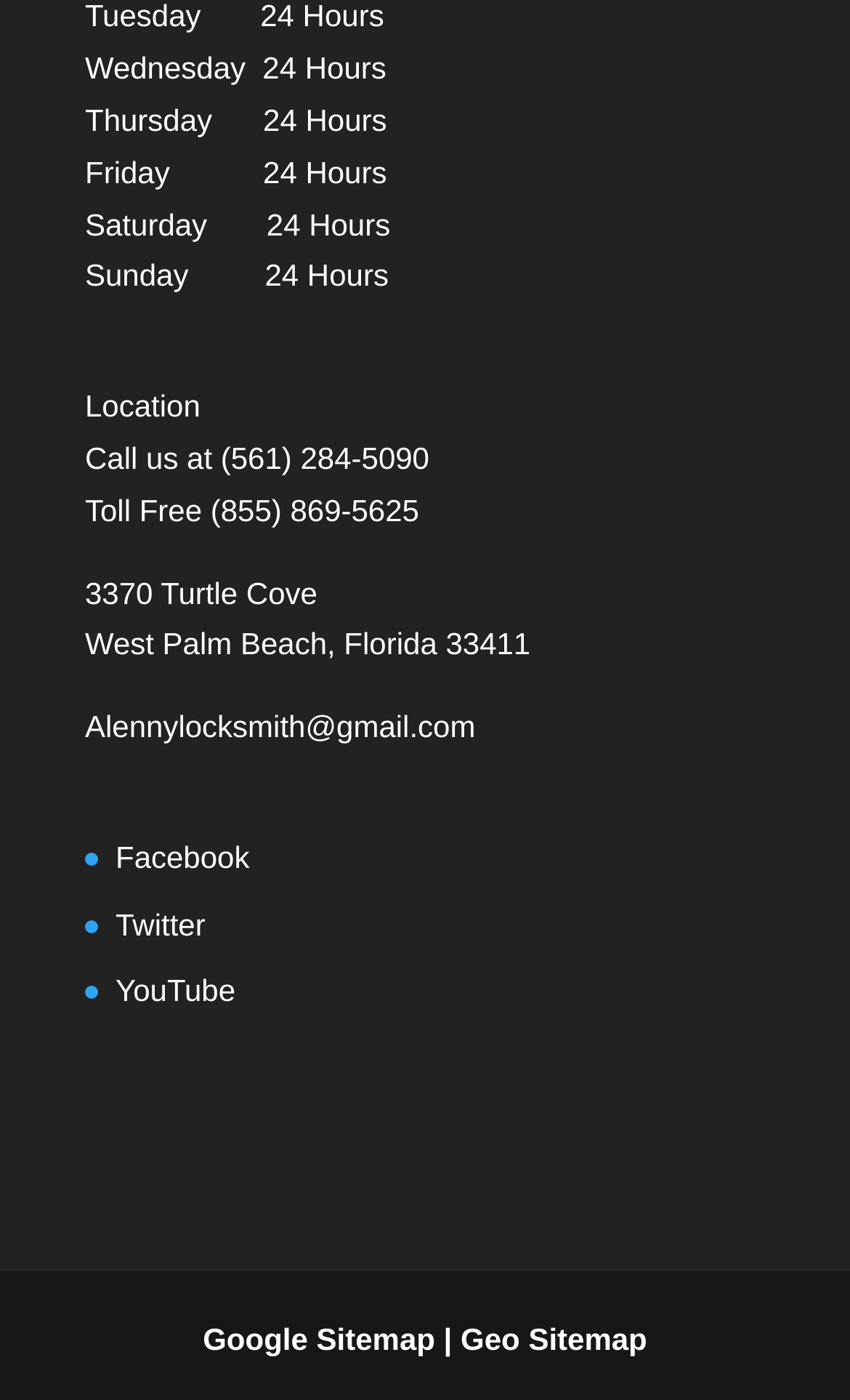Using the image as a reference, answer the following question in as much detail as possible:
What is the phone number to call?

The webpage provides a phone number to call, which is (561) 284-5090, along with a 'Call us at' label, indicating that this is the phone number to reach out to for inquiries or services.